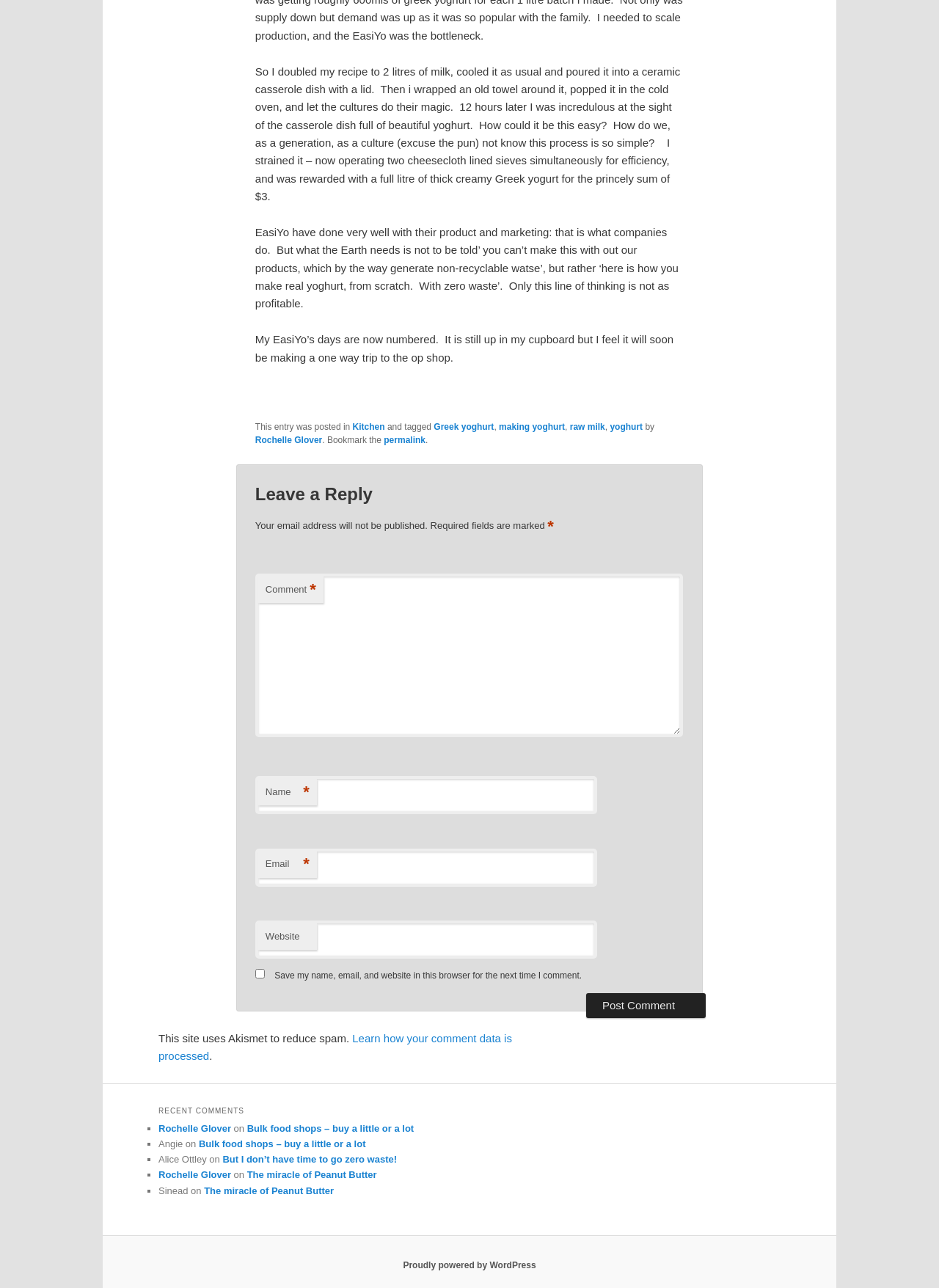Determine the bounding box coordinates of the region to click in order to accomplish the following instruction: "Learn how your comment data is processed". Provide the coordinates as four float numbers between 0 and 1, specifically [left, top, right, bottom].

[0.169, 0.801, 0.545, 0.825]